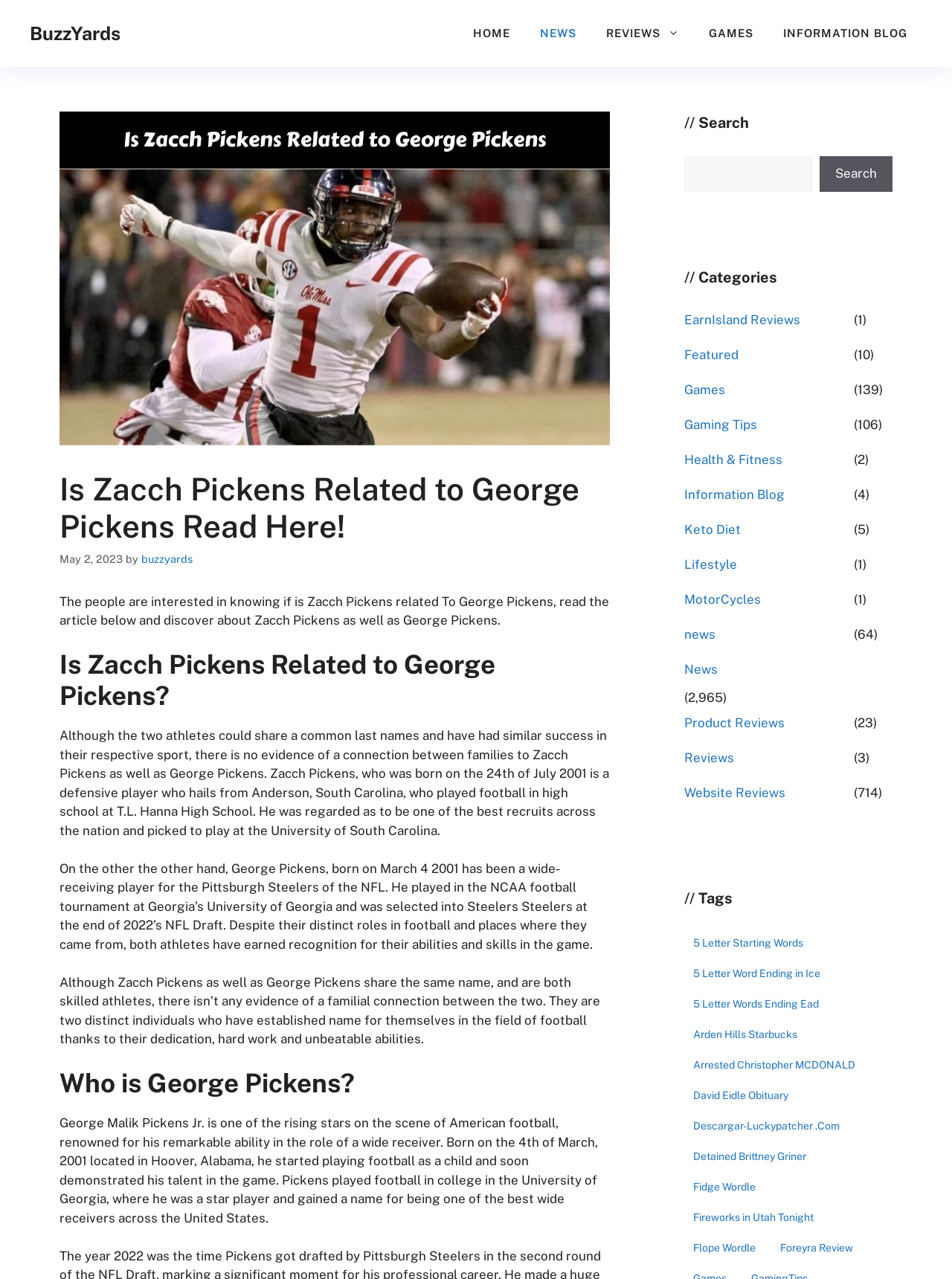Based on the element description 5 Letter Starting Words, identify the bounding box coordinates for the UI element. The coordinates should be in the format (top-left x, top-left y, bottom-right x, bottom-right y) and within the 0 to 1 range.

[0.719, 0.728, 0.853, 0.746]